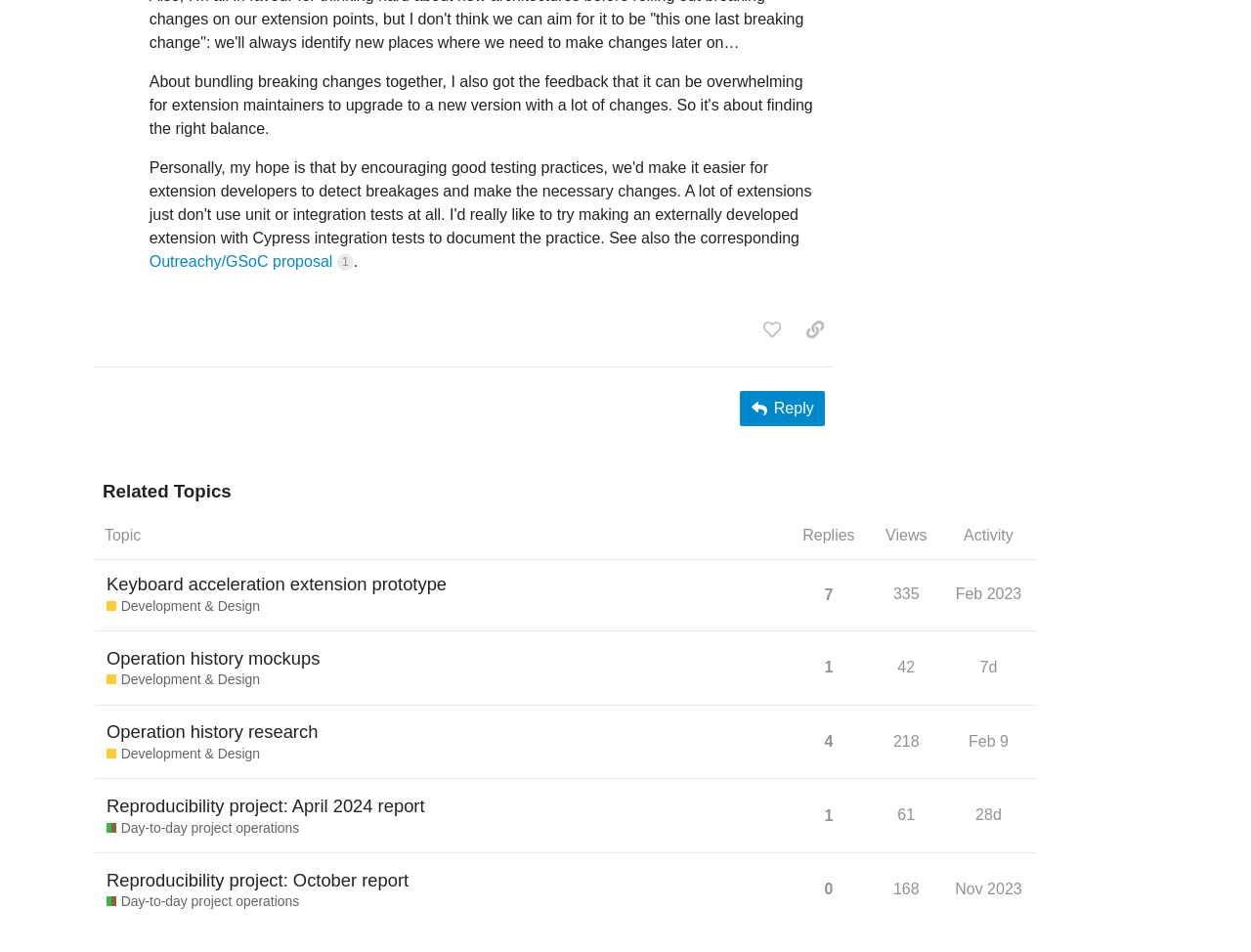Please find the bounding box coordinates of the clickable region needed to complete the following instruction: "Reply to this post". The bounding box coordinates must consist of four float numbers between 0 and 1, i.e., [left, top, right, bottom].

[0.592, 0.41, 0.659, 0.447]